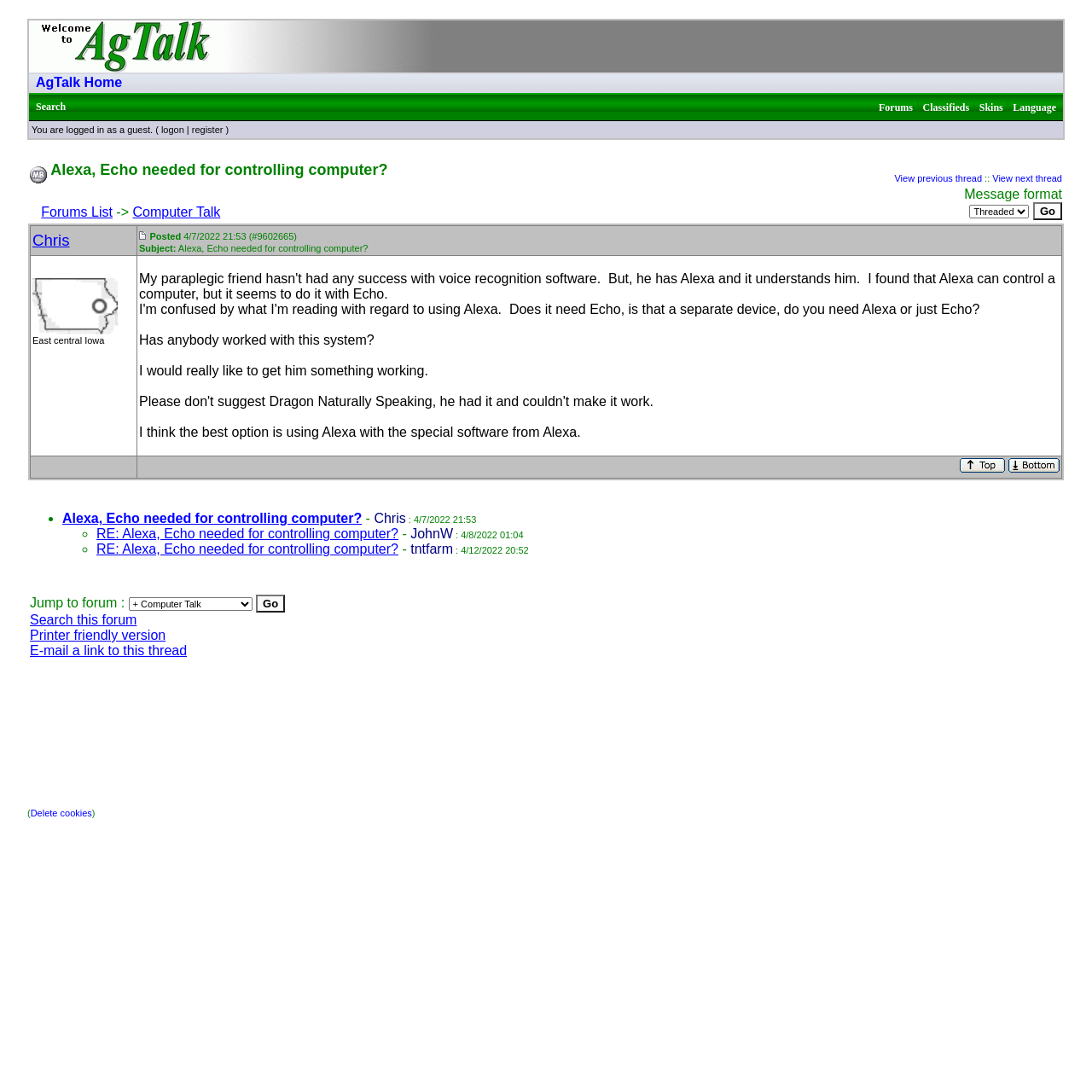Determine the bounding box coordinates of the clickable element to achieve the following action: 'Click on the link to Blue and Green Tomorrow'. Provide the coordinates as four float values between 0 and 1, formatted as [left, top, right, bottom].

None